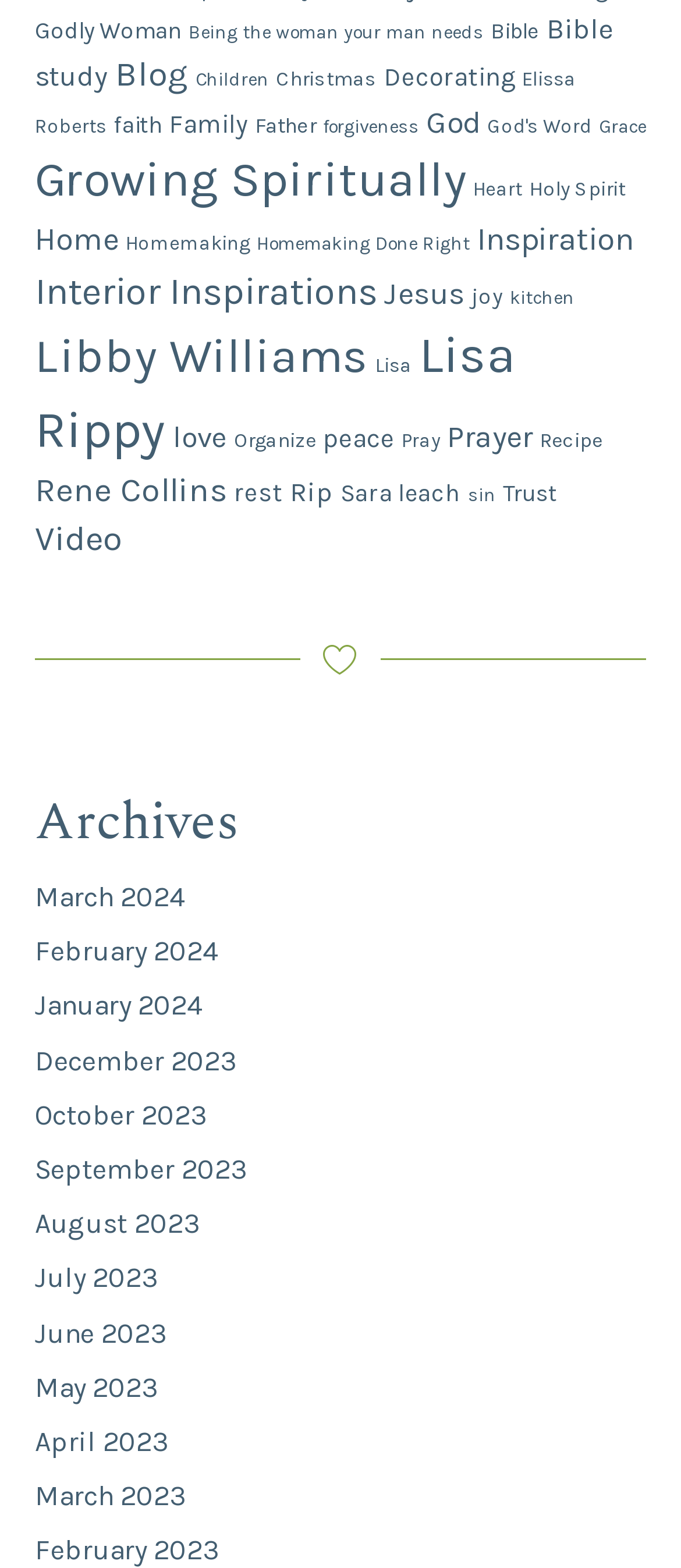Locate the bounding box coordinates of the element that needs to be clicked to carry out the instruction: "View the 'Archives' section". The coordinates should be given as four float numbers ranging from 0 to 1, i.e., [left, top, right, bottom].

[0.051, 0.501, 0.949, 0.548]